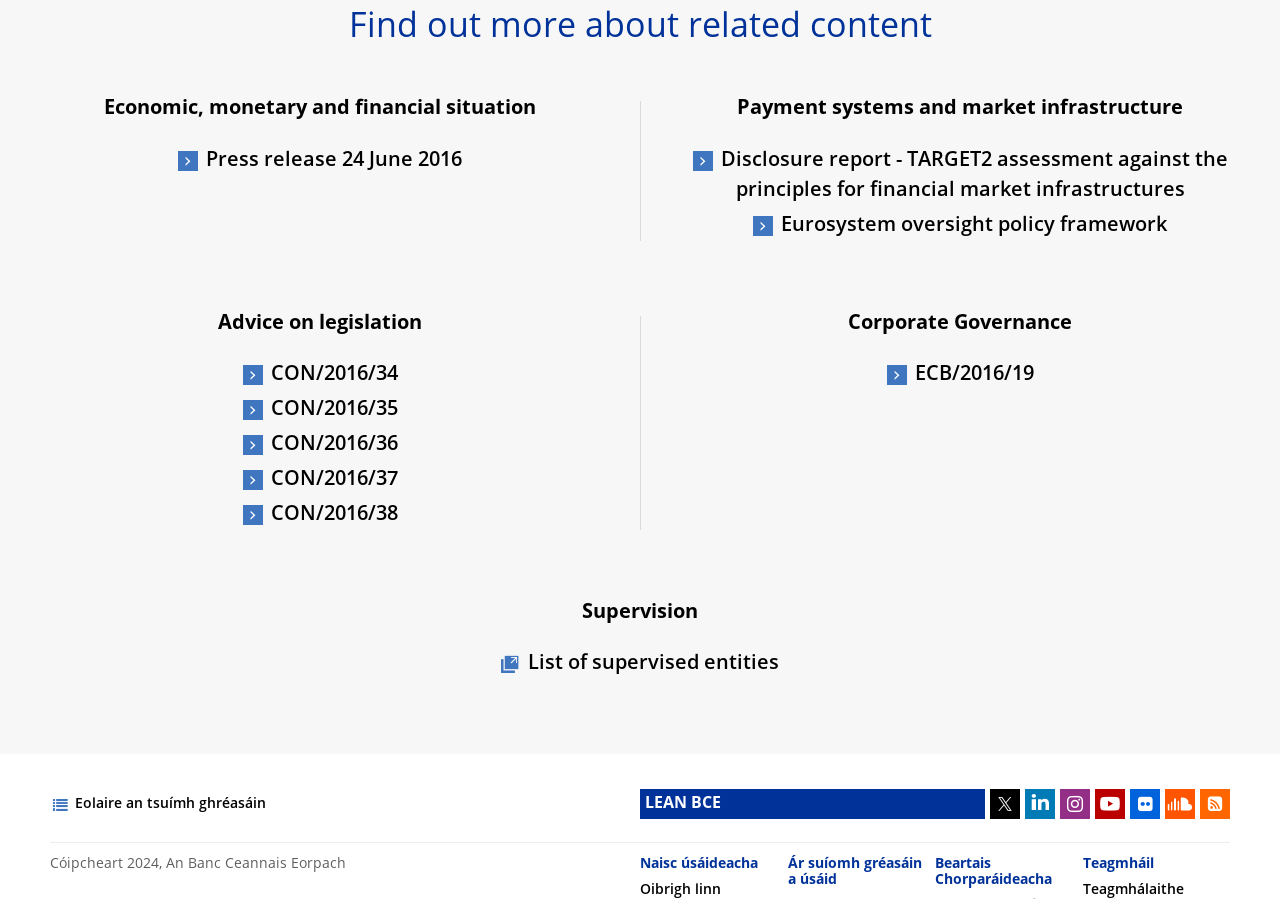What is the topic of the first heading? Observe the screenshot and provide a one-word or short phrase answer.

Related content